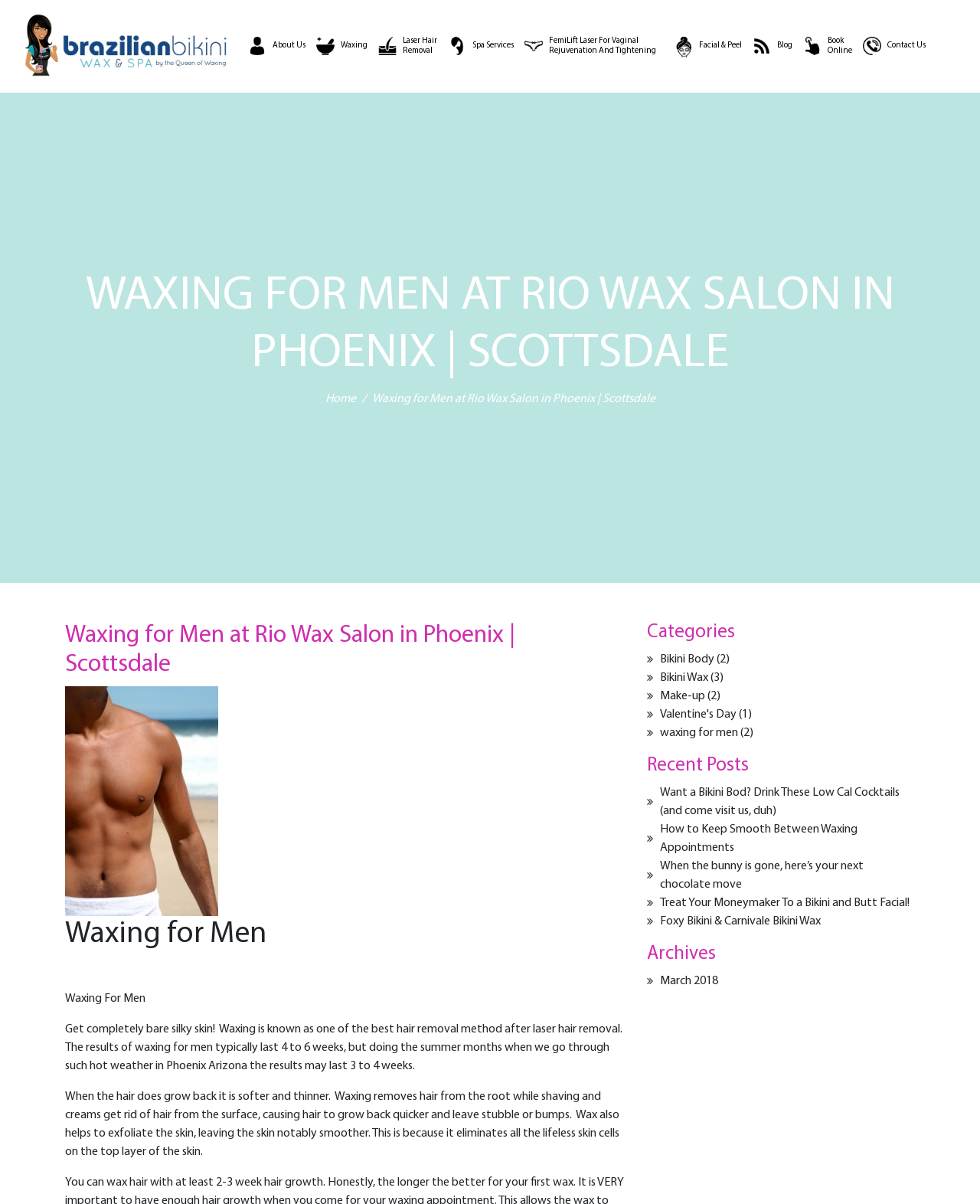Generate the title text from the webpage.

WAXING FOR MEN AT RIO WAX SALON IN PHOENIX | SCOTTSDALE